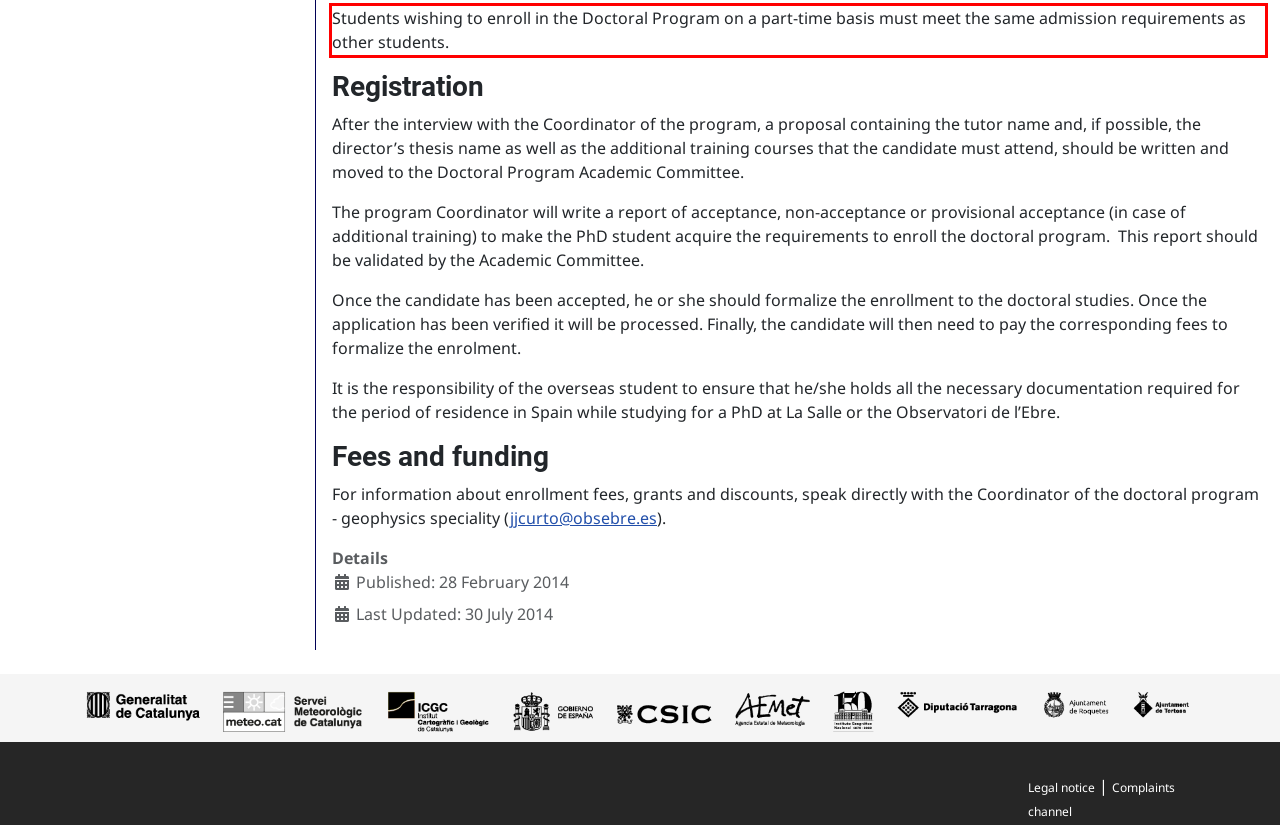Given a screenshot of a webpage, identify the red bounding box and perform OCR to recognize the text within that box.

Students wishing to enroll in the Doctoral Program on a part-time basis must meet the same admission requirements as other students.